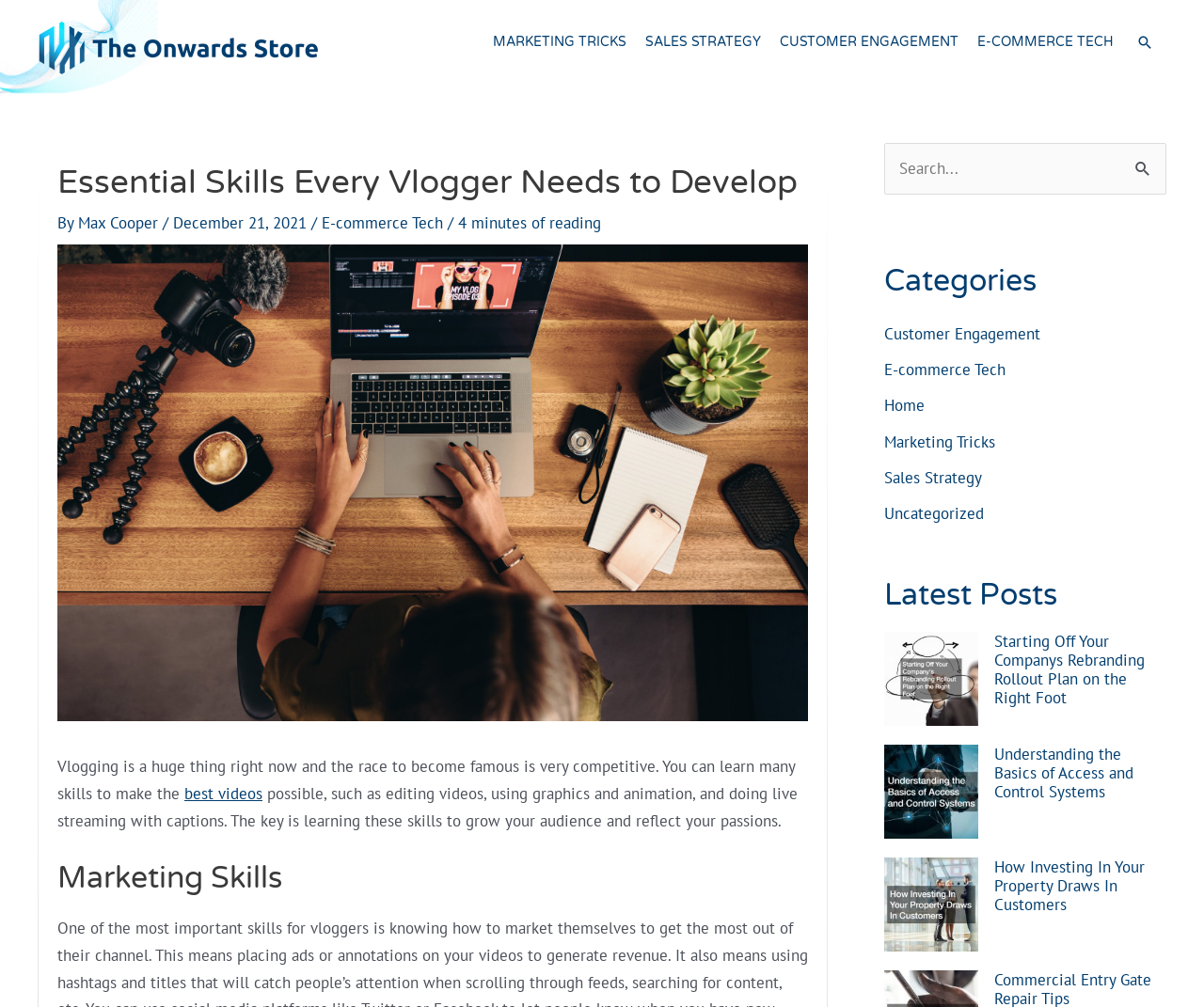Give a detailed account of the webpage, highlighting key information.

The webpage is about vlogging and the essential skills required to be successful in this field. At the top left corner, there is a logo of "theonwardstore.com" with a link to the website. Next to the logo, there is a navigation menu with links to various categories such as "MARKETING TRICKS", "SALES STRATEGY", "CUSTOMER ENGAGEMENT", and "E-COMMERCE TECH". 

Below the navigation menu, there is a header section with a heading "Essential Skills Every Vlogger Needs to Develop" and a subheading "By Max Cooper" with a link to the author's profile. The date of publication, "December 21, 2021", is also mentioned. Additionally, there is a link to the category "E-commerce Tech" and an indication that the article takes "4 minutes of reading".

To the right of the header section, there is an image of a woman editing a video. Below the image, there is a block of text that introduces the concept of vlogging and the importance of learning various skills to grow one's audience.

The main content of the webpage is divided into sections. The first section is about "Marketing Skills", which is indicated by a heading. 

On the right side of the webpage, there is a complementary section with a search bar and a button to search for specific content. Below the search bar, there are links to various categories such as "Customer Engagement", "E-commerce Tech", "Home", "Marketing Tricks", "Sales Strategy", and "Uncategorized". 

Further down, there is a section titled "Latest Posts" with links to three recent articles: "Starting Off Your Company's Rebranding Rollout Plan on the Right Foot", "Understanding the Basics of Access and Control Systems", and "How Investing In Your Property Draws In Customers".